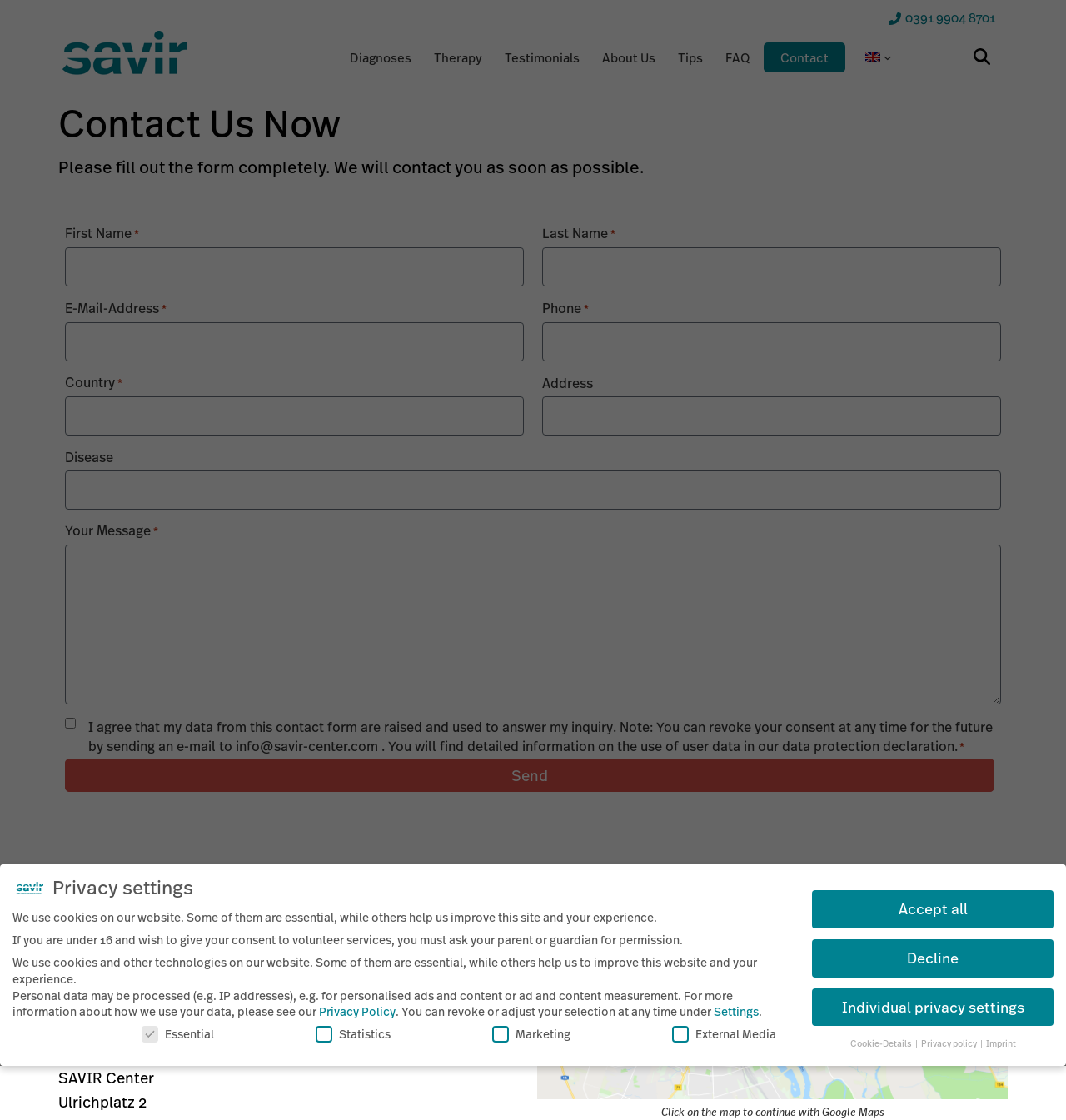Locate the bounding box coordinates of the element that needs to be clicked to carry out the instruction: "Click the 'Diagnoses' link". The coordinates should be given as four float numbers ranging from 0 to 1, i.e., [left, top, right, bottom].

[0.32, 0.038, 0.394, 0.06]